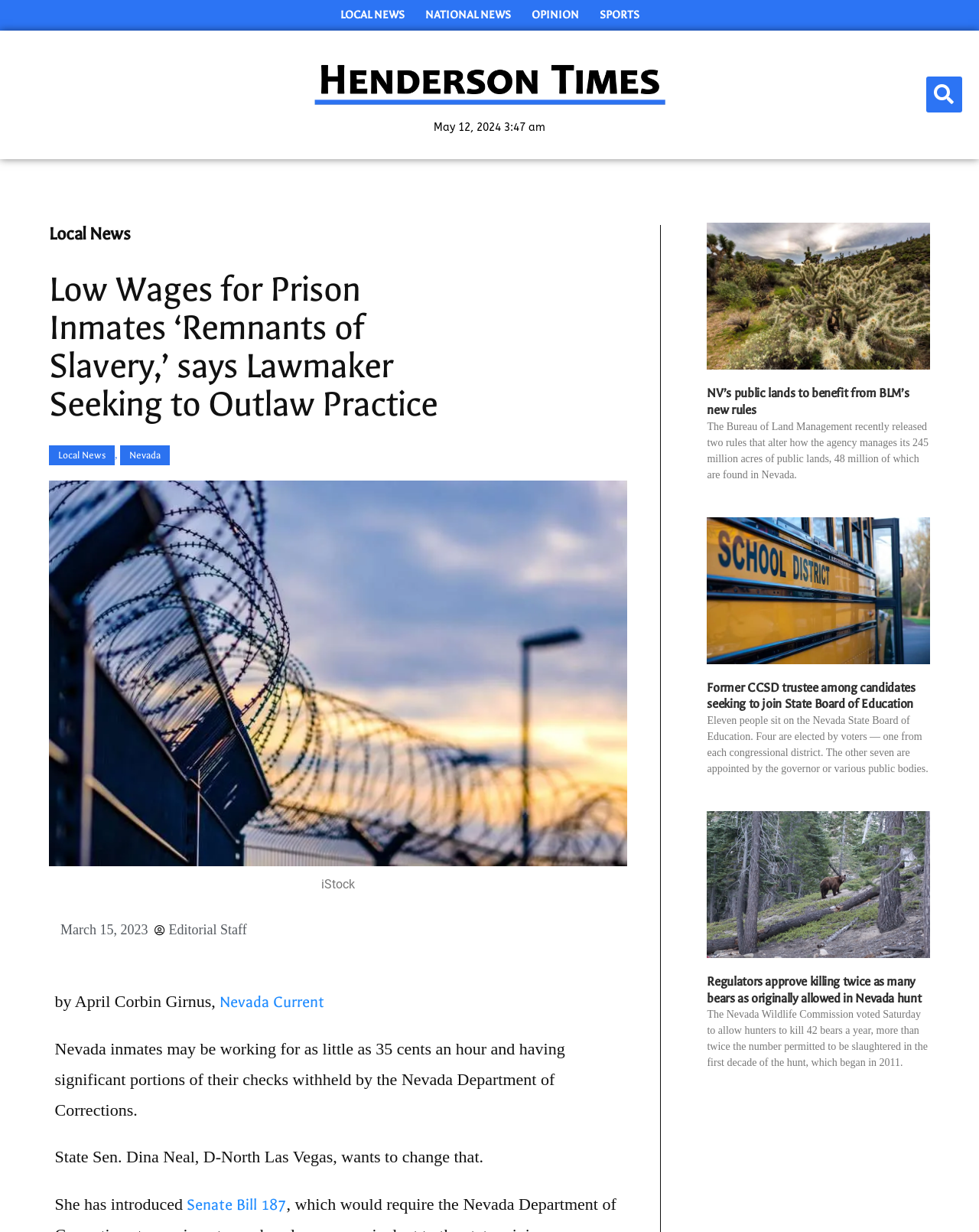Pinpoint the bounding box coordinates of the clickable element to carry out the following instruction: "Read about NV’s public lands."

[0.722, 0.313, 0.95, 0.34]